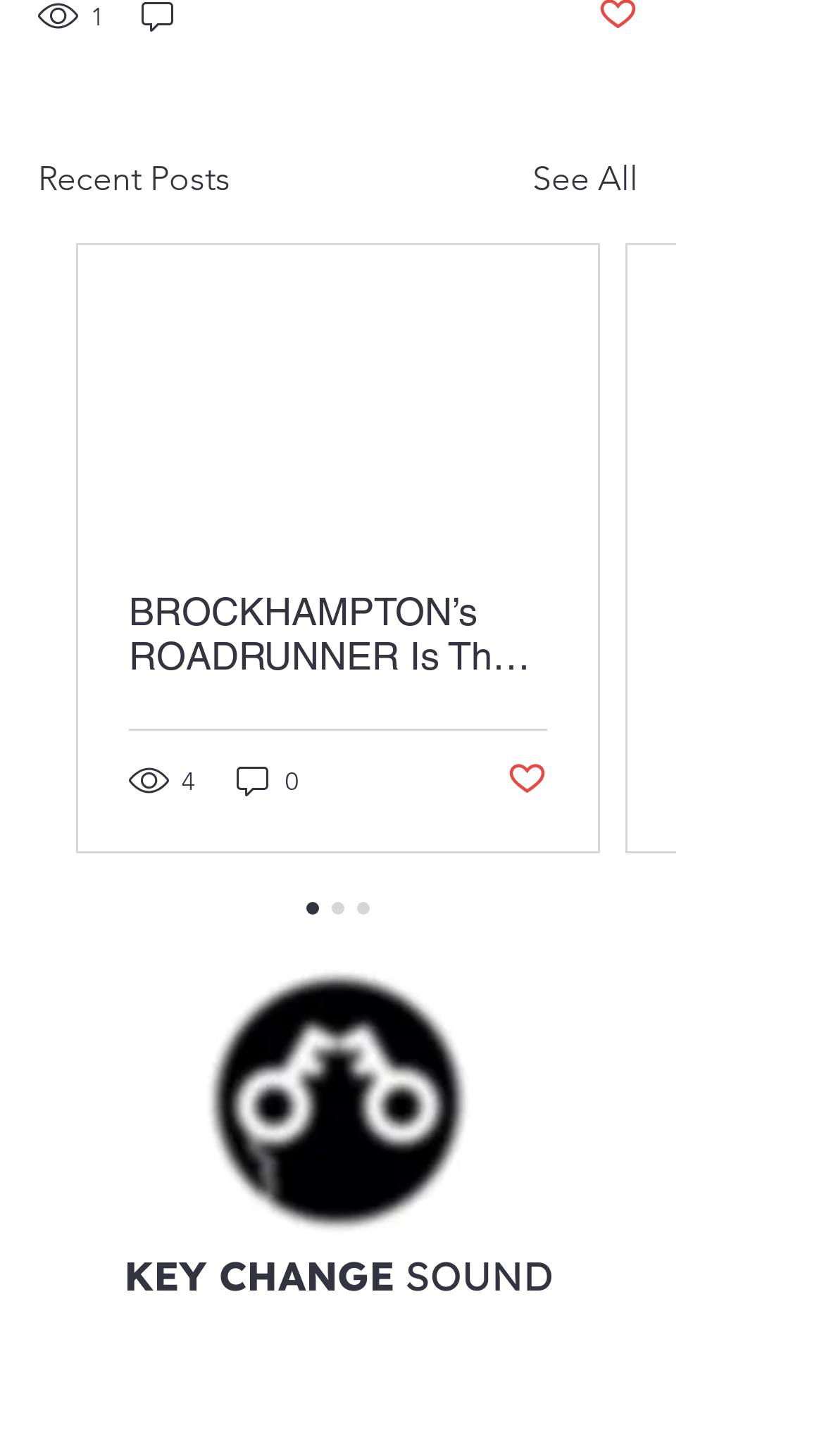Identify the bounding box coordinates of the section that should be clicked to achieve the task described: "Click on 'LinkedIn'".

[0.121, 0.92, 0.236, 0.985]